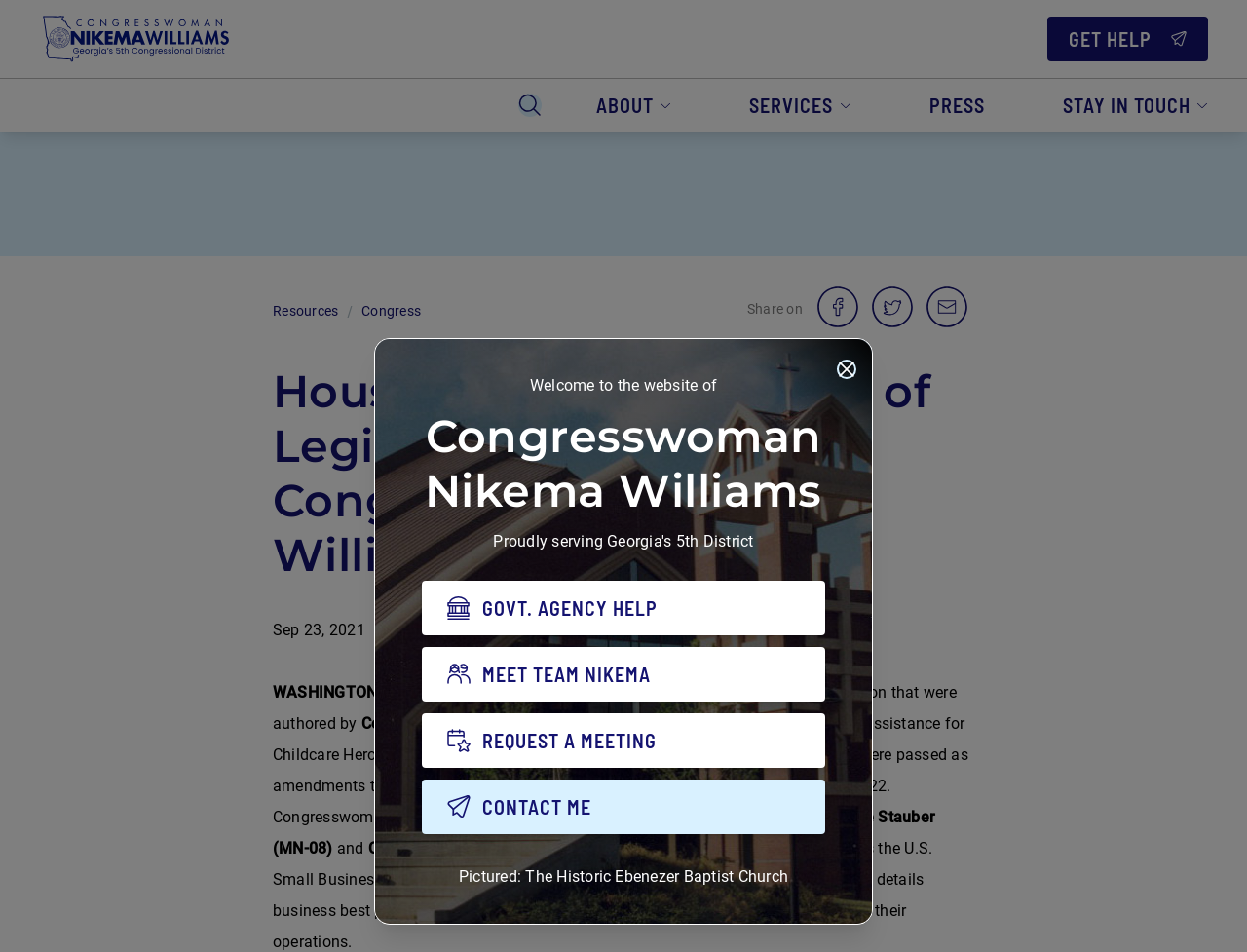Kindly respond to the following question with a single word or a brief phrase: 
How many links are there in the footer section?

4